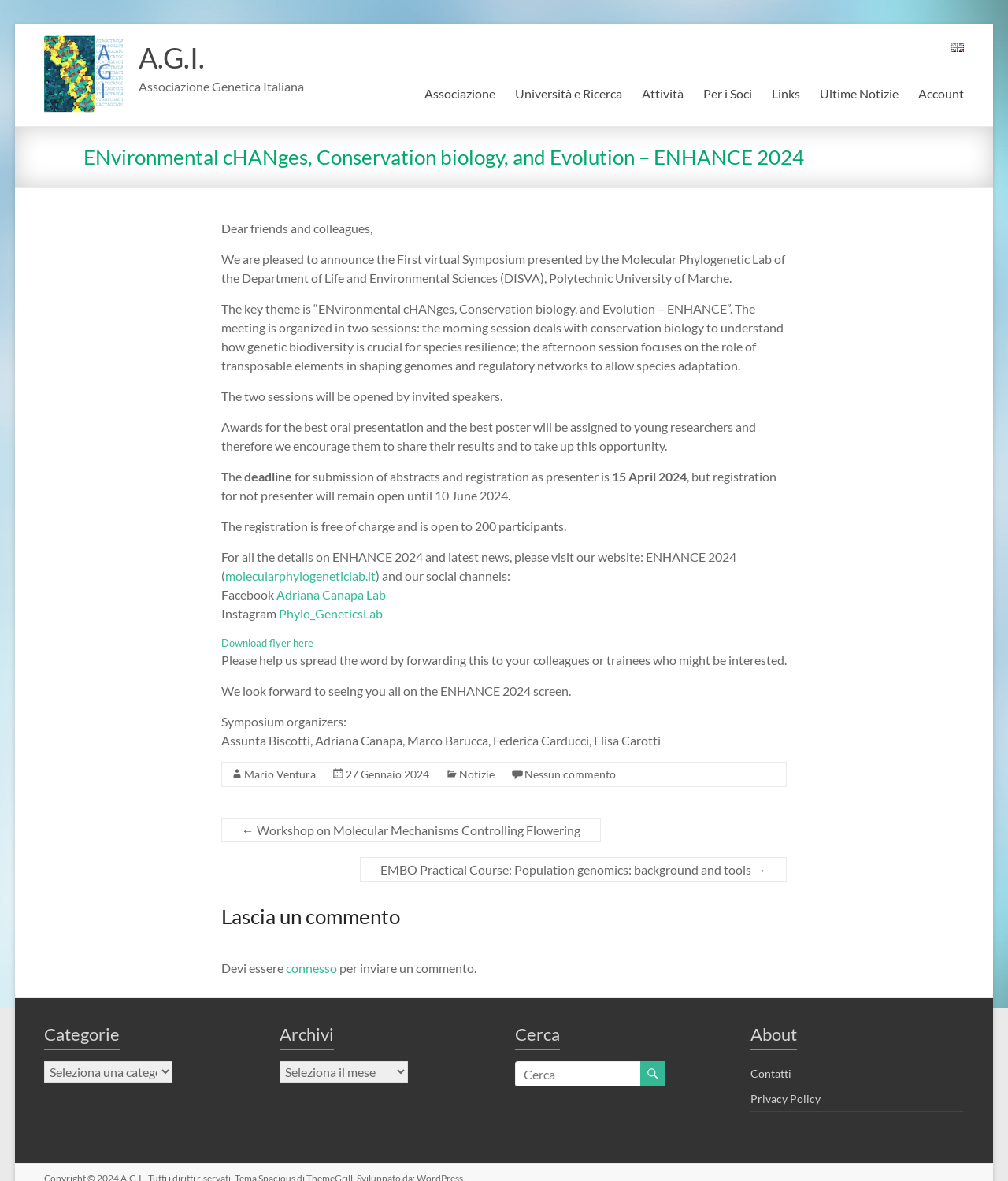What is the name of the lab organizing the symposium?
Can you give a detailed and elaborate answer to the question?

The symposium is presented by the Molecular Phylogenetic Lab of the Department of Life and Environmental Sciences (DISVA), Polytechnic University of Marche, as mentioned in the article section of the webpage.